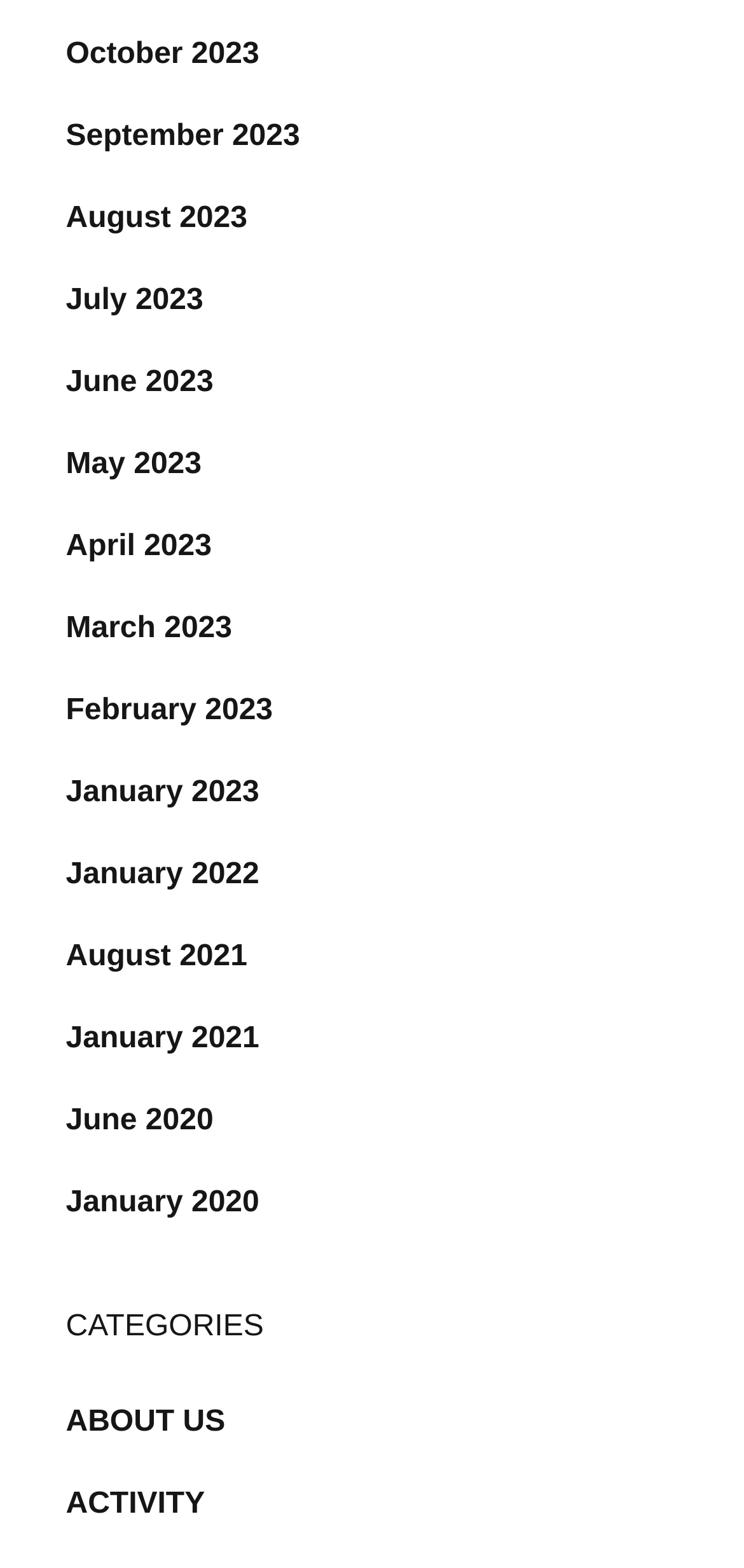Identify the bounding box coordinates for the region of the element that should be clicked to carry out the instruction: "view October 2023". The bounding box coordinates should be four float numbers between 0 and 1, i.e., [left, top, right, bottom].

[0.088, 0.024, 0.348, 0.045]